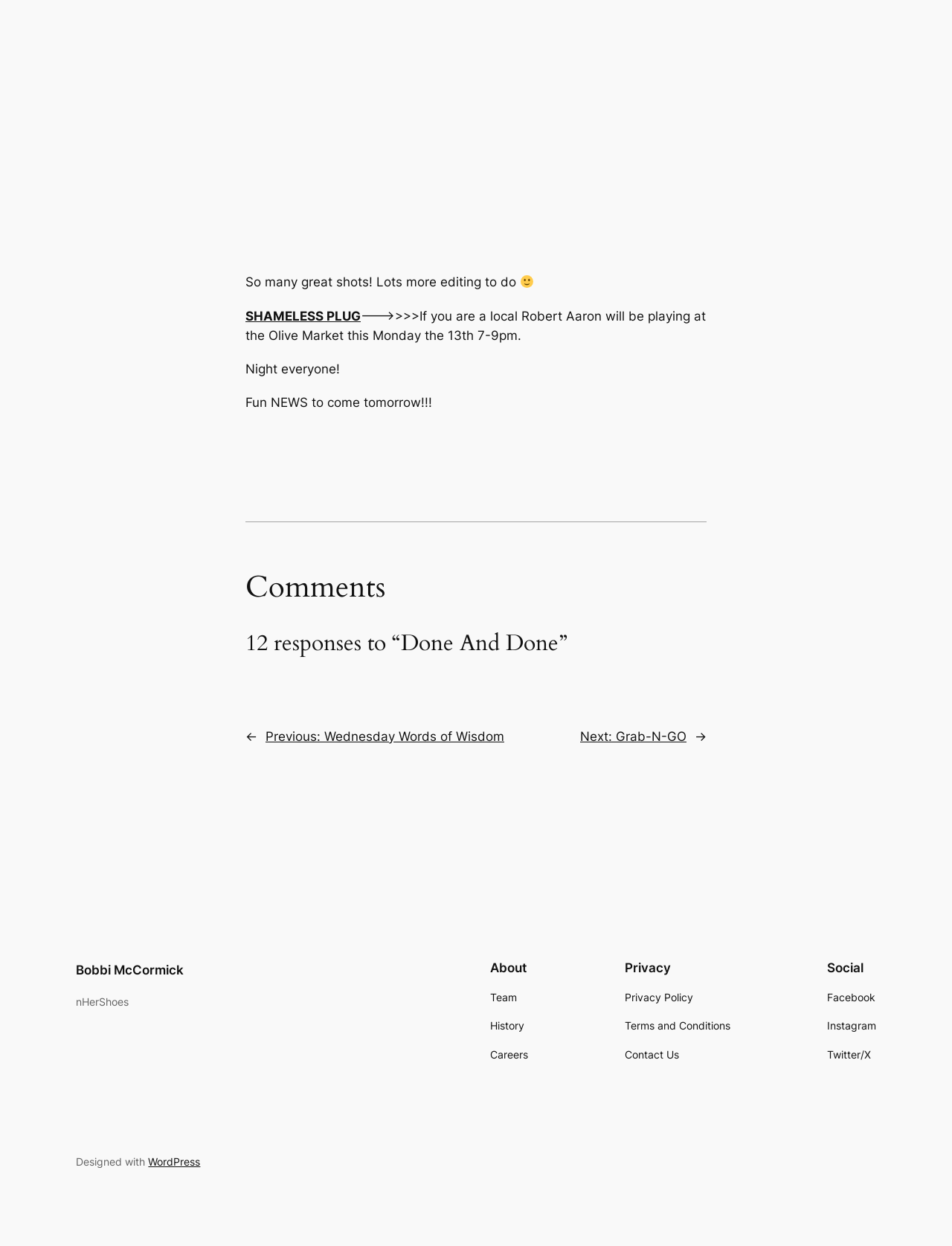Given the element description Previous: Wednesday Words of Wisdom, specify the bounding box coordinates of the corresponding UI element in the format (top-left x, top-left y, bottom-right x, bottom-right y). All values must be between 0 and 1.

[0.279, 0.585, 0.53, 0.597]